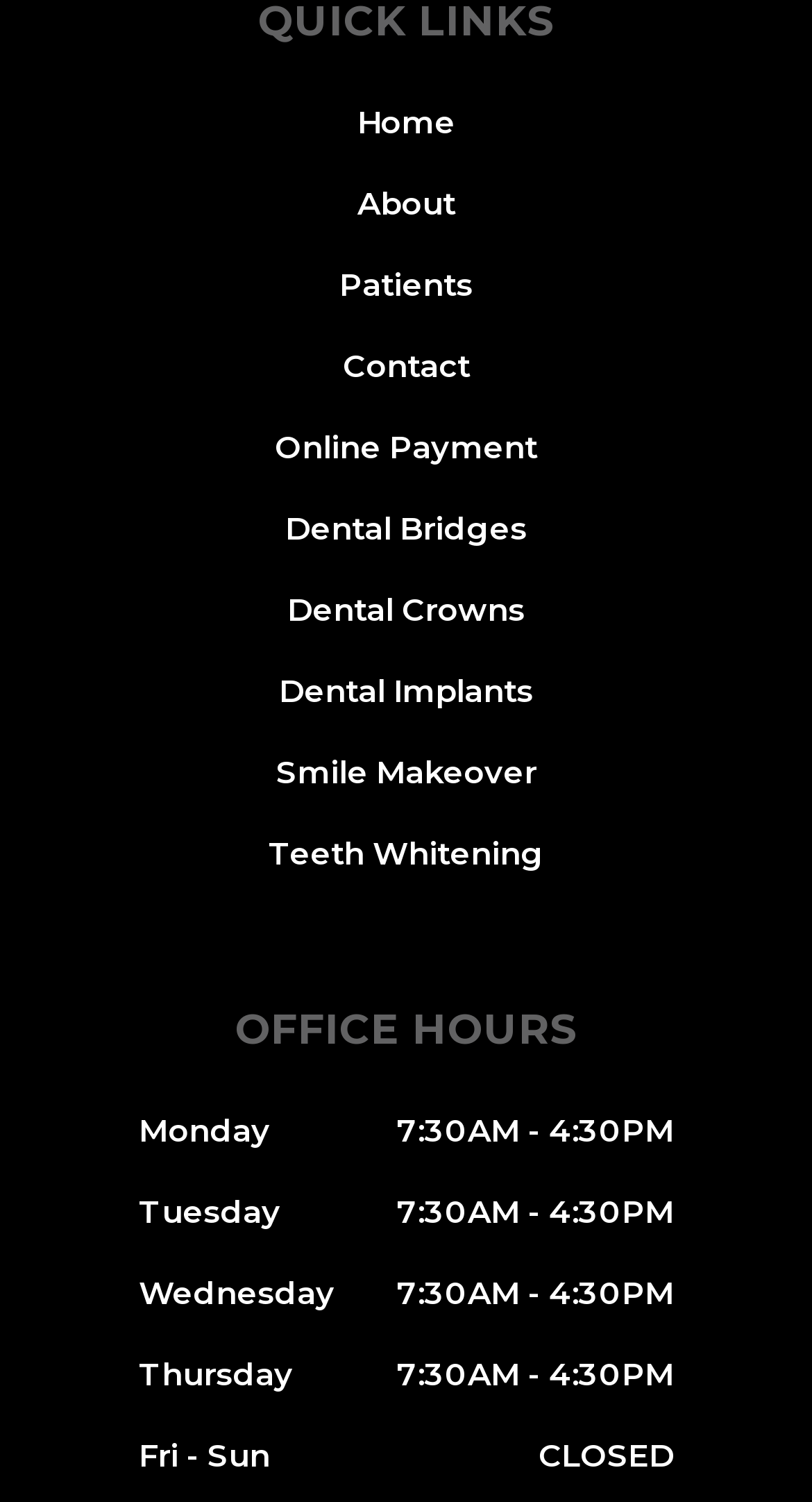Locate the bounding box coordinates of the clickable area needed to fulfill the instruction: "view office hours".

[0.171, 0.668, 0.829, 0.702]